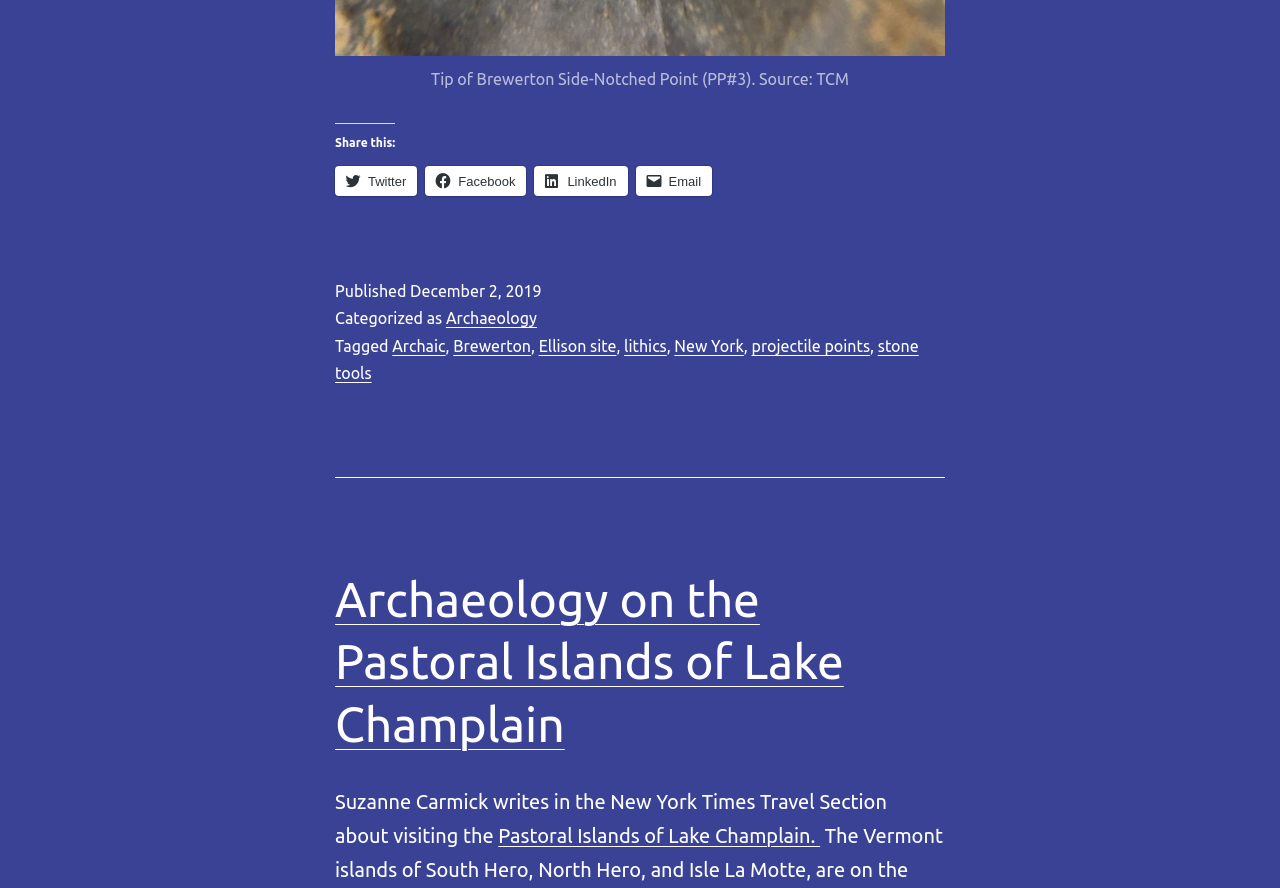Refer to the image and provide an in-depth answer to the question:
What is the date of publication?

The webpage has a footer section that includes a published date, which is specified as 'December 2, 2019'.